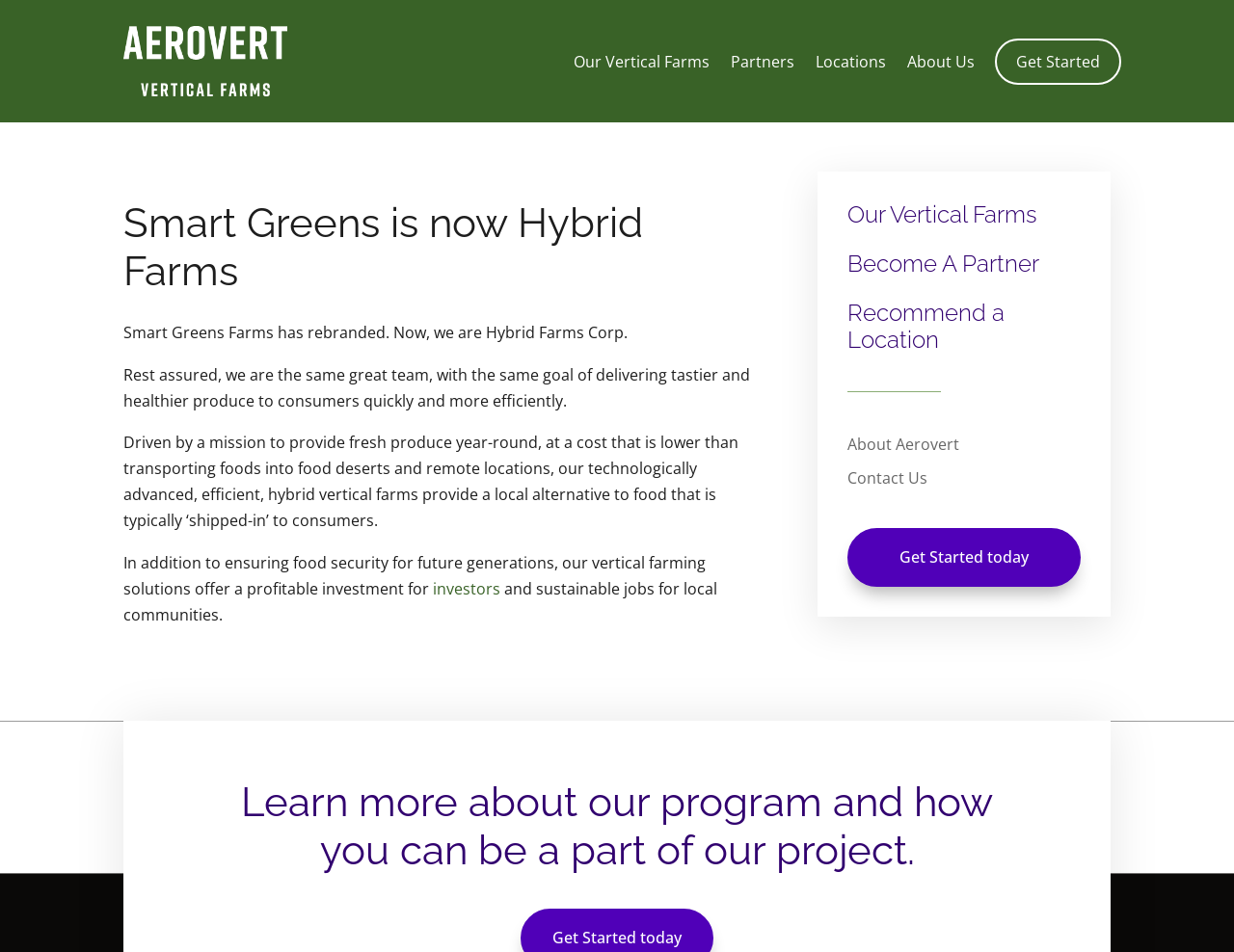Respond to the following query with just one word or a short phrase: 
What is the benefit of Hybrid Farms Corp's vertical farming solutions?

Food security and profitable investment